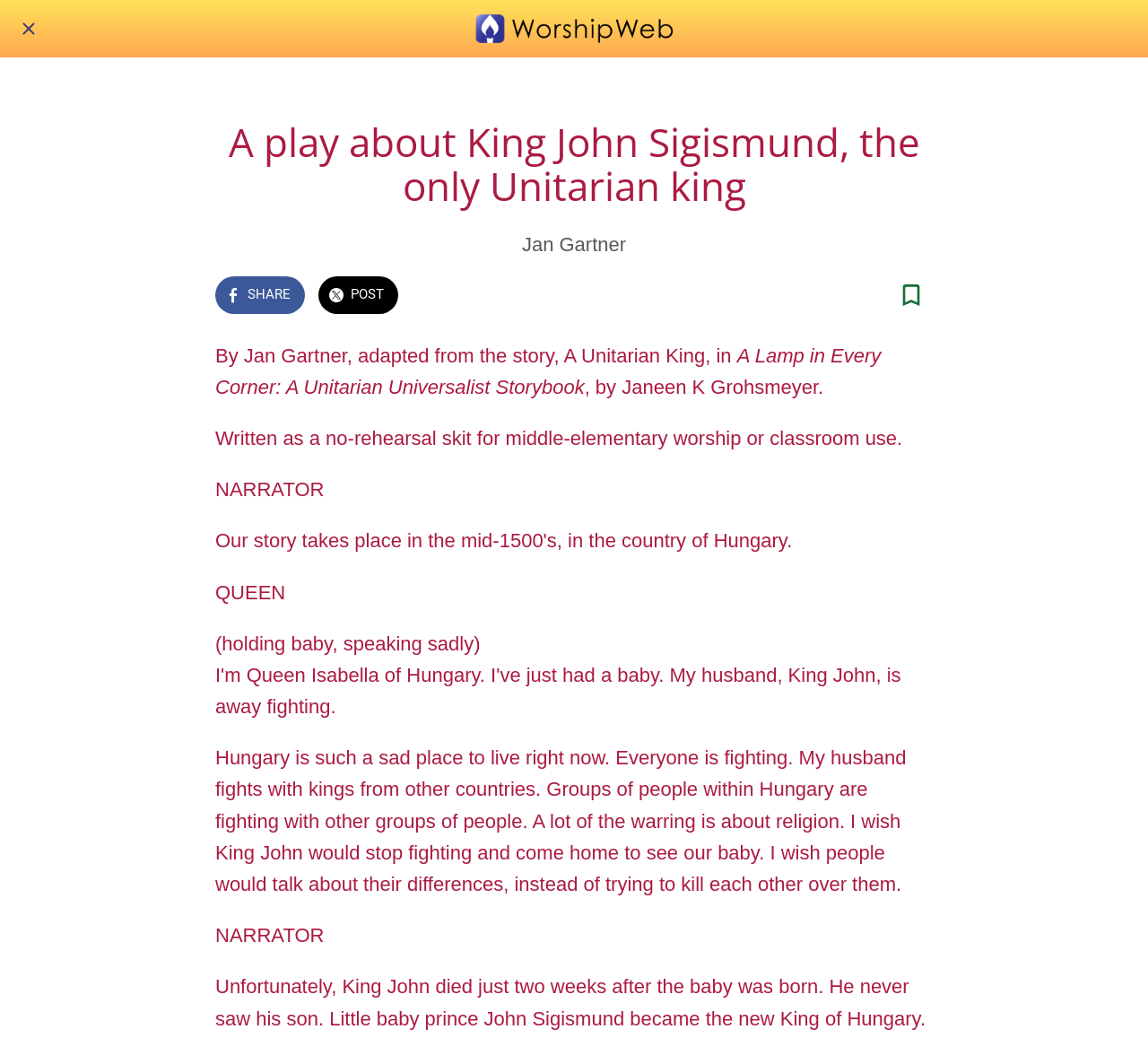What happens to King John two weeks after the baby is born?
Please answer the question with a single word or phrase, referencing the image.

he dies